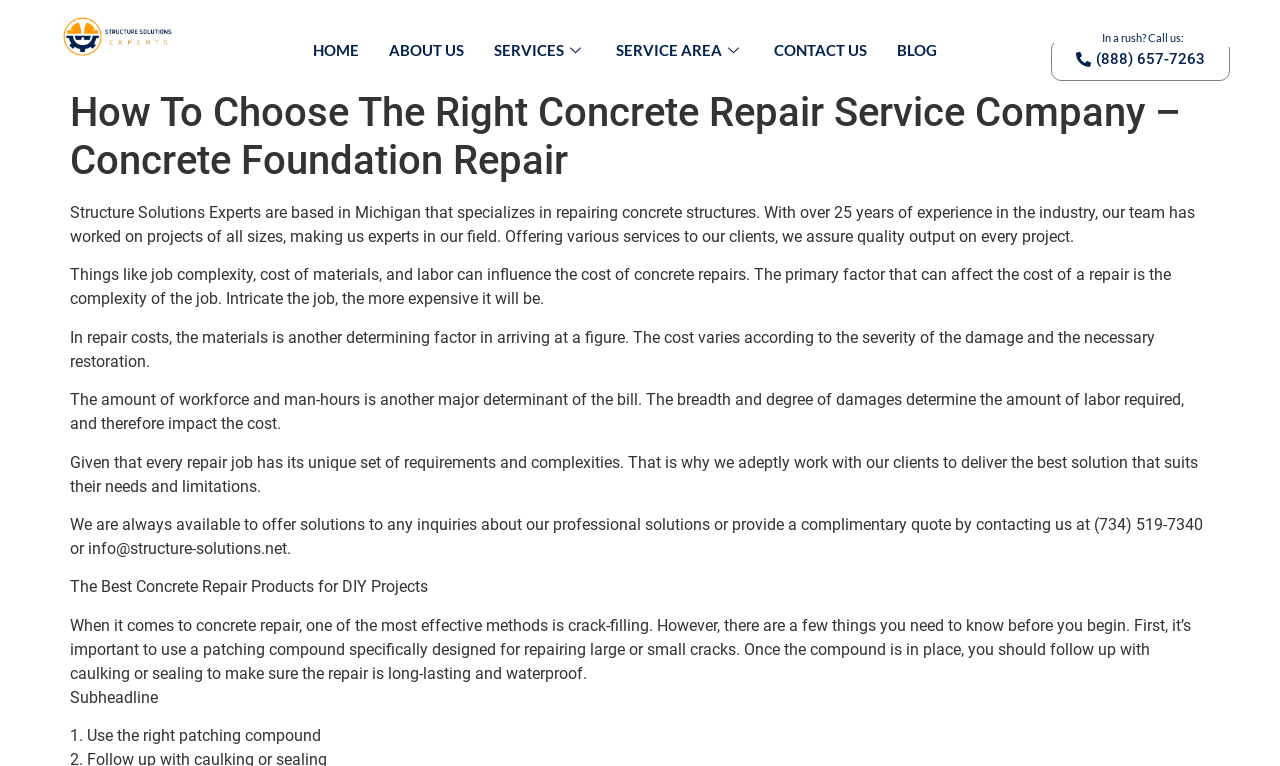Using details from the image, please answer the following question comprehensively:
What is the company's specialization?

The company, Structure Solutions Experts, specializes in repairing concrete structures, as mentioned in the first paragraph of the webpage.